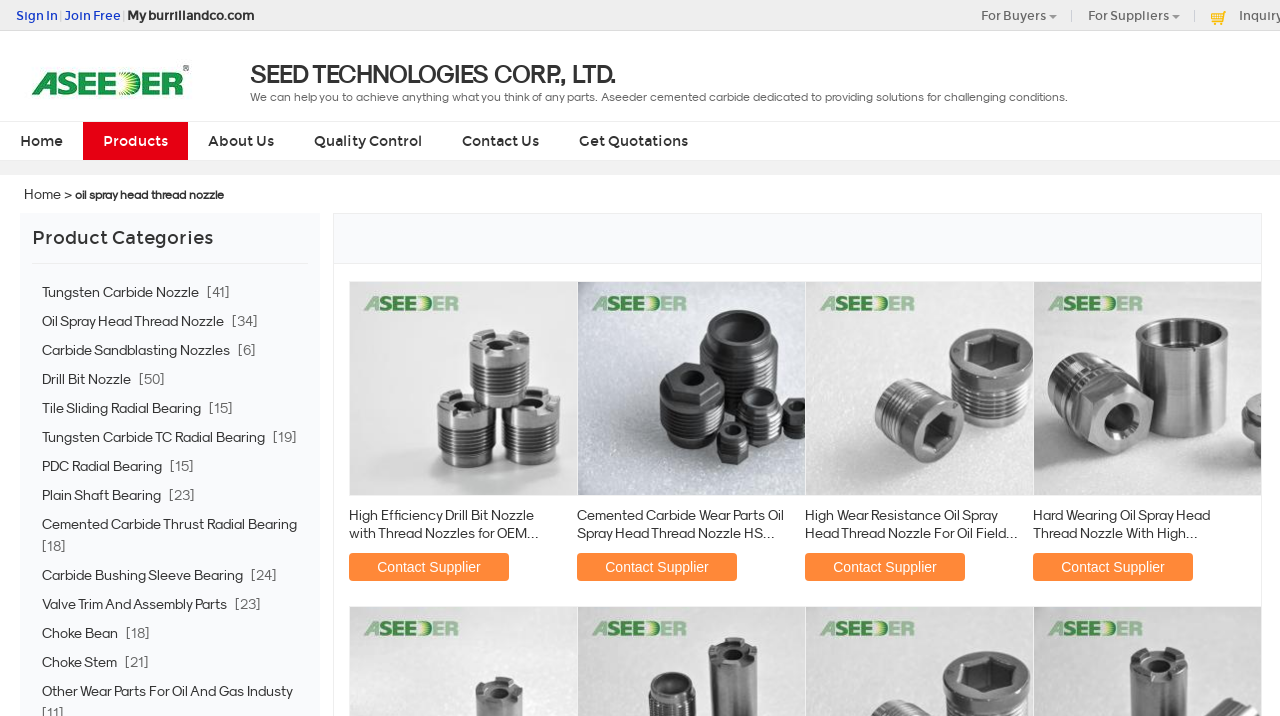Please find the bounding box for the UI component described as follows: "Contact Supplier".

[0.451, 0.772, 0.576, 0.811]